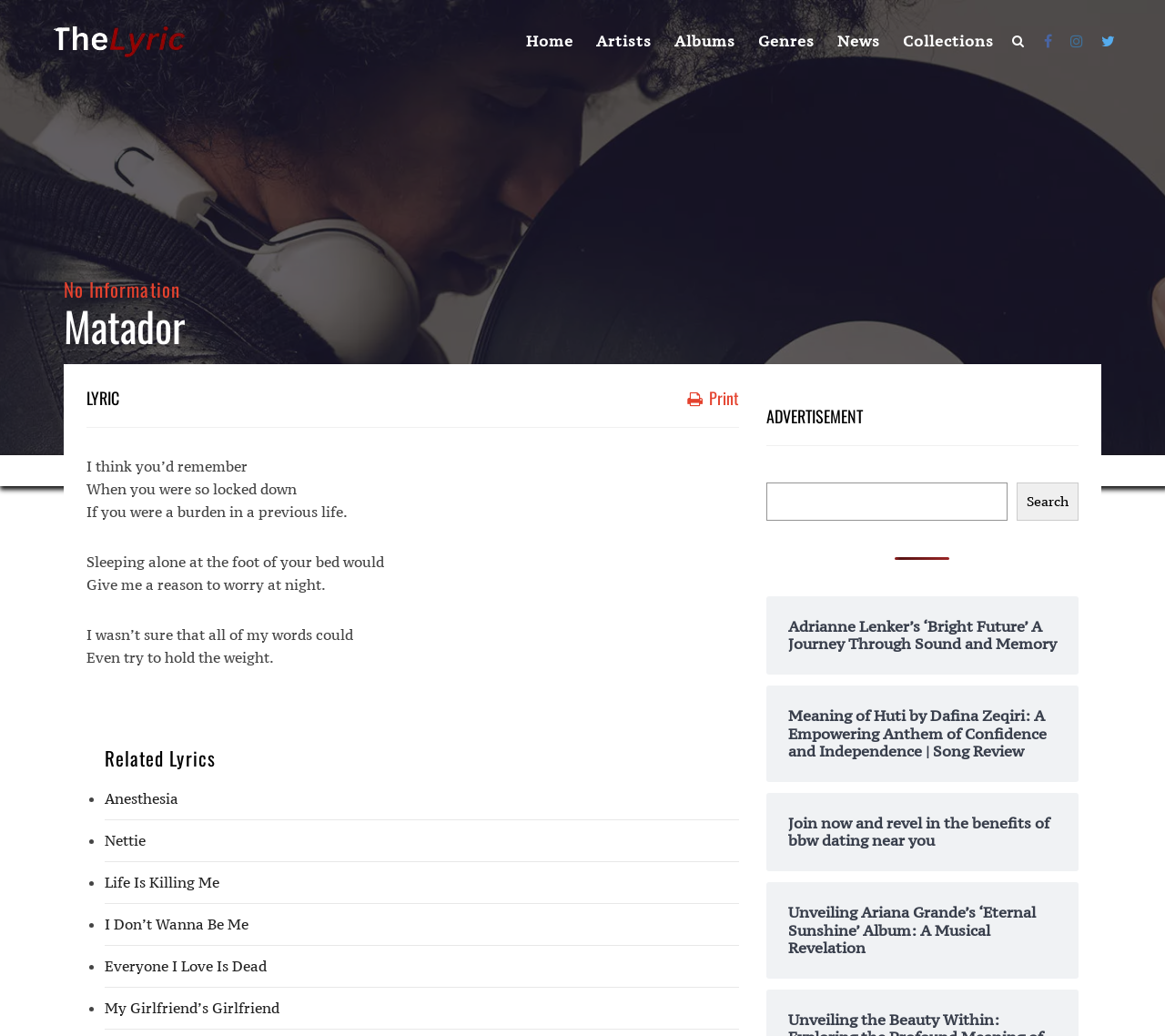Highlight the bounding box coordinates of the element you need to click to perform the following instruction: "Print the lyrics."

[0.59, 0.373, 0.634, 0.395]